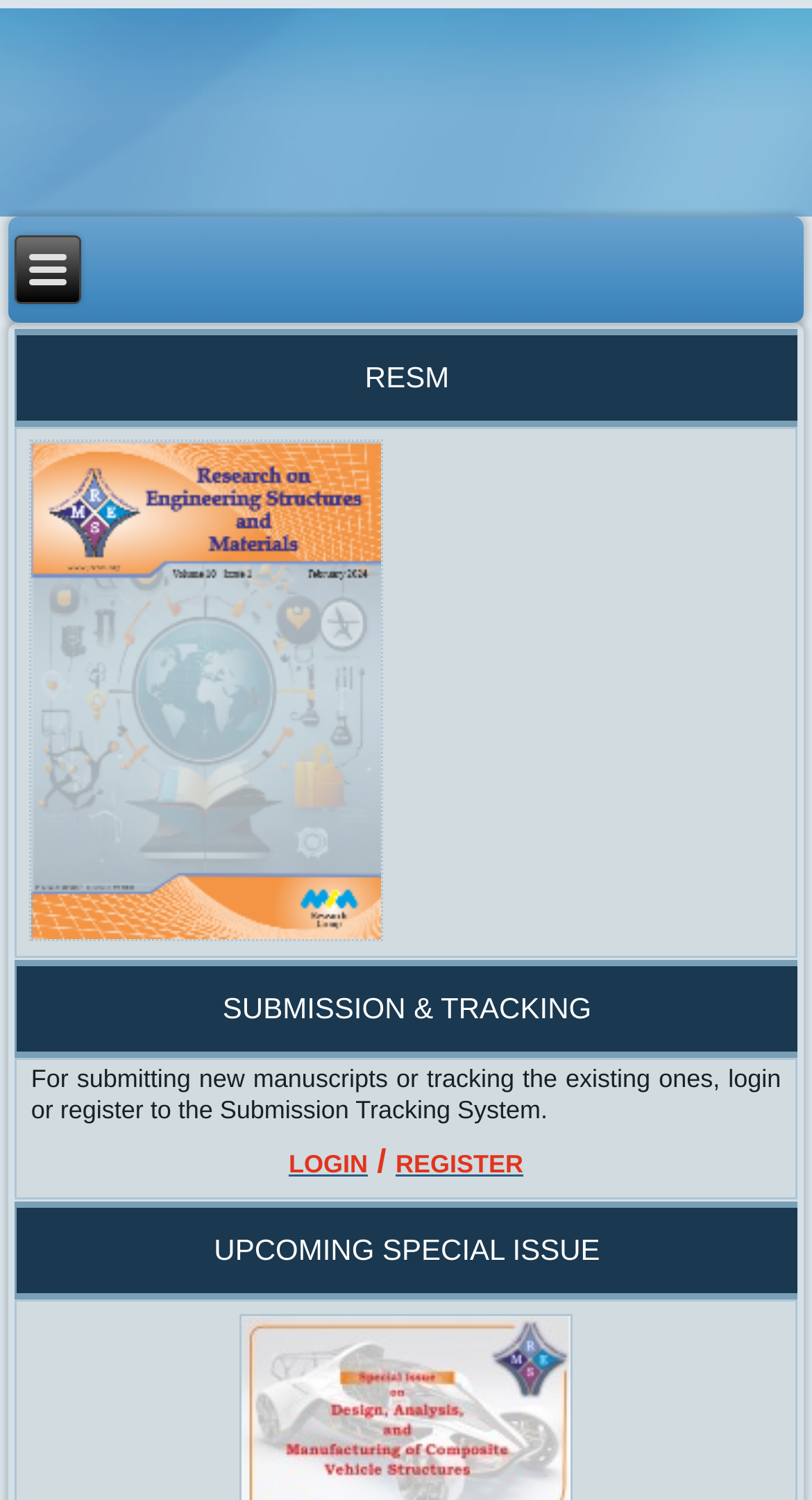Generate a comprehensive description of the contents of the webpage.

The webpage appears to be related to a research submission and tracking system, specifically for a conference or journal called "RESM". At the top-left corner, there is a link, and below it, the title "RESM" is prominently displayed in a large font. To the right of the title, there is an image, which is roughly half the width of the page.

Below the image, there is a horizontal gap, and then a heading "SUBMISSION & TRACKING" is displayed. This section provides information on how to submit new manuscripts or track existing ones, with a brief description of the process. Below this text, there are two buttons, "LOGIN" and "REGISTER", separated by a slash, which are likely used to access the submission tracking system.

Further down the page, there is another heading "UPCOMING SPECIAL ISSUE", which suggests that the webpage may also provide information on upcoming special issues or events related to the research field. Overall, the webpage appears to be a portal for researchers to submit and track their manuscripts, with some additional information on upcoming special issues.